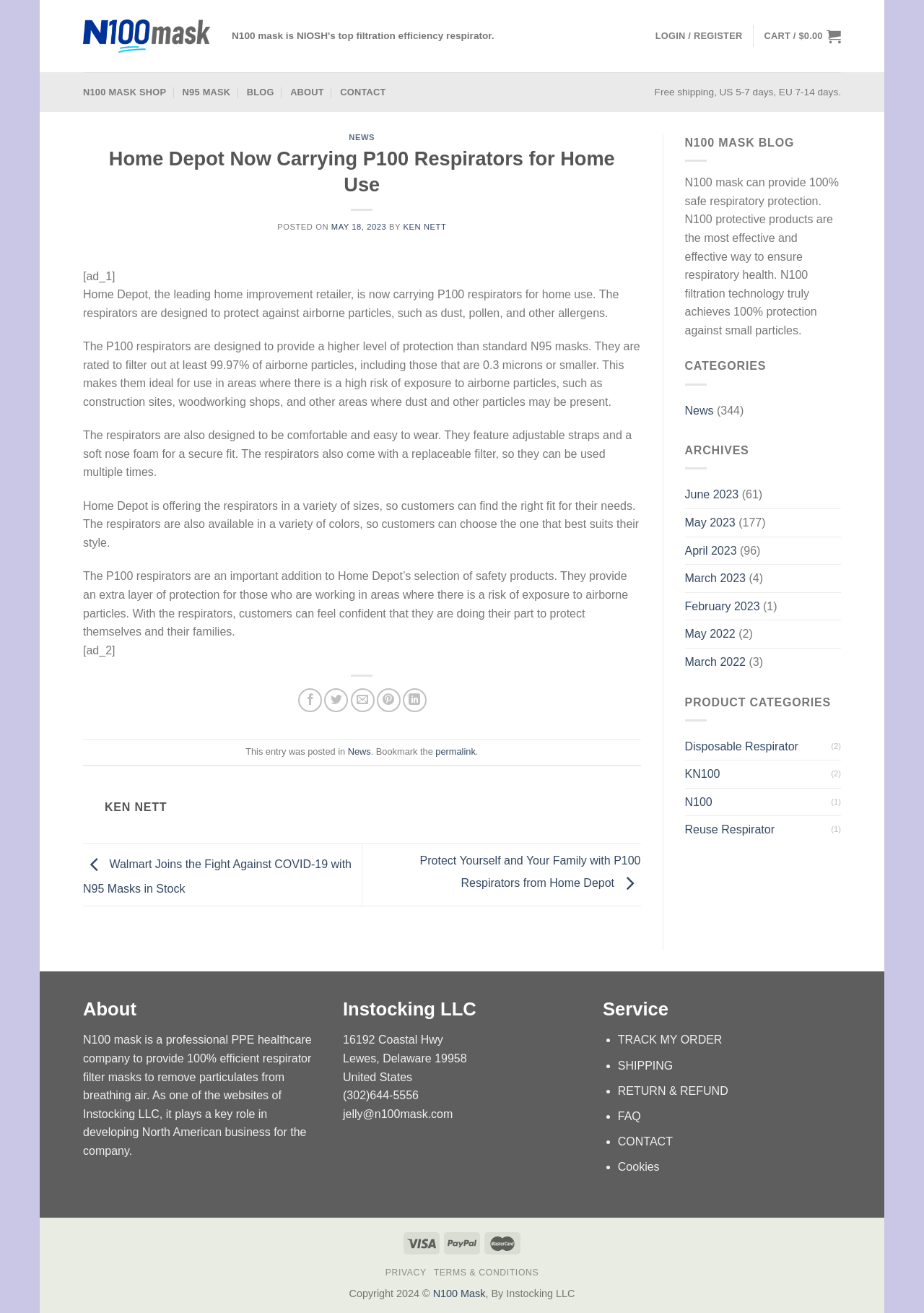Determine the main text heading of the webpage and provide its content.

Home Depot Now Carrying P100 Respirators for Home Use